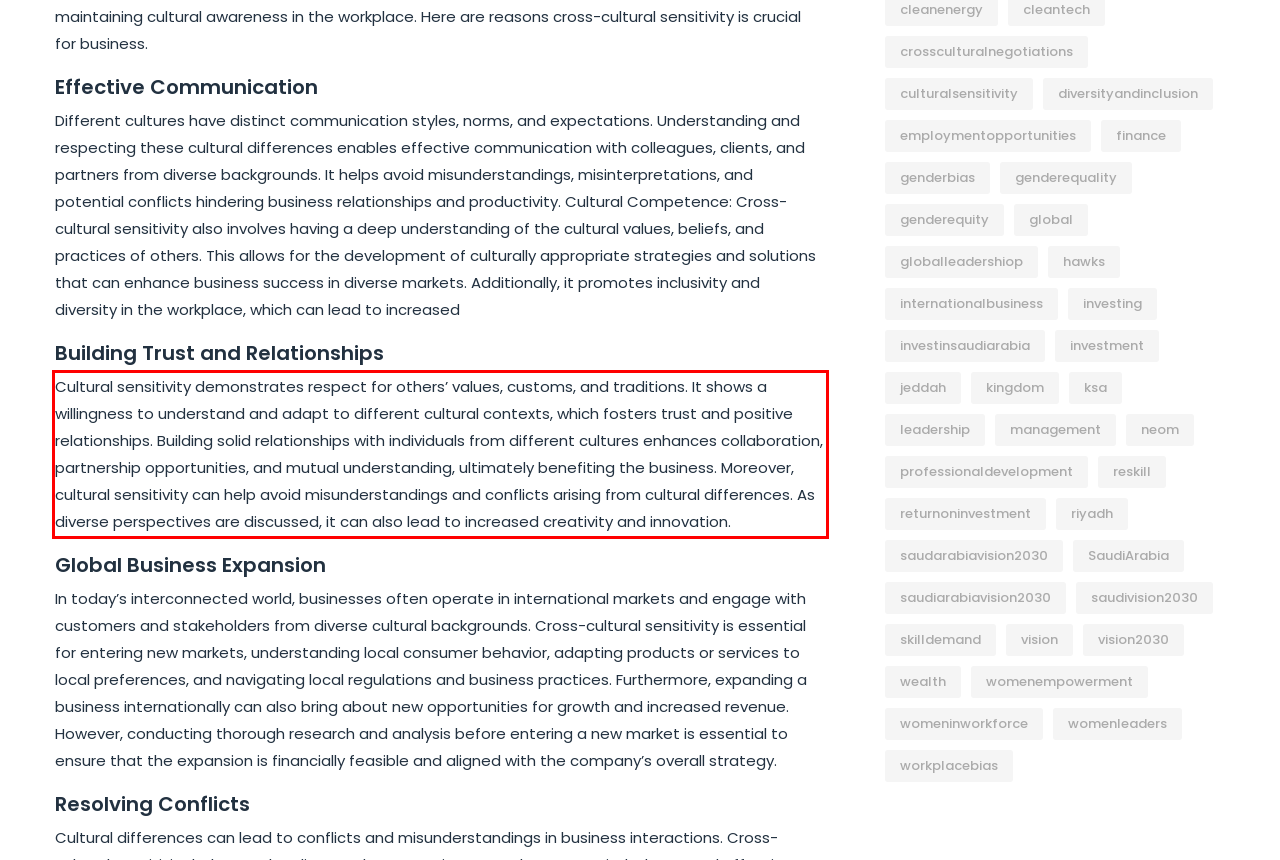You have a screenshot of a webpage with a red bounding box. Use OCR to generate the text contained within this red rectangle.

Cultural sensitivity demonstrates respect for others’ values, customs, and traditions. It shows a willingness to understand and adapt to different cultural contexts, which fosters trust and positive relationships. Building solid relationships with individuals from different cultures enhances collaboration, partnership opportunities, and mutual understanding, ultimately benefiting the business. Moreover, cultural sensitivity can help avoid misunderstandings and conflicts arising from cultural differences. As diverse perspectives are discussed, it can also lead to increased creativity and innovation.